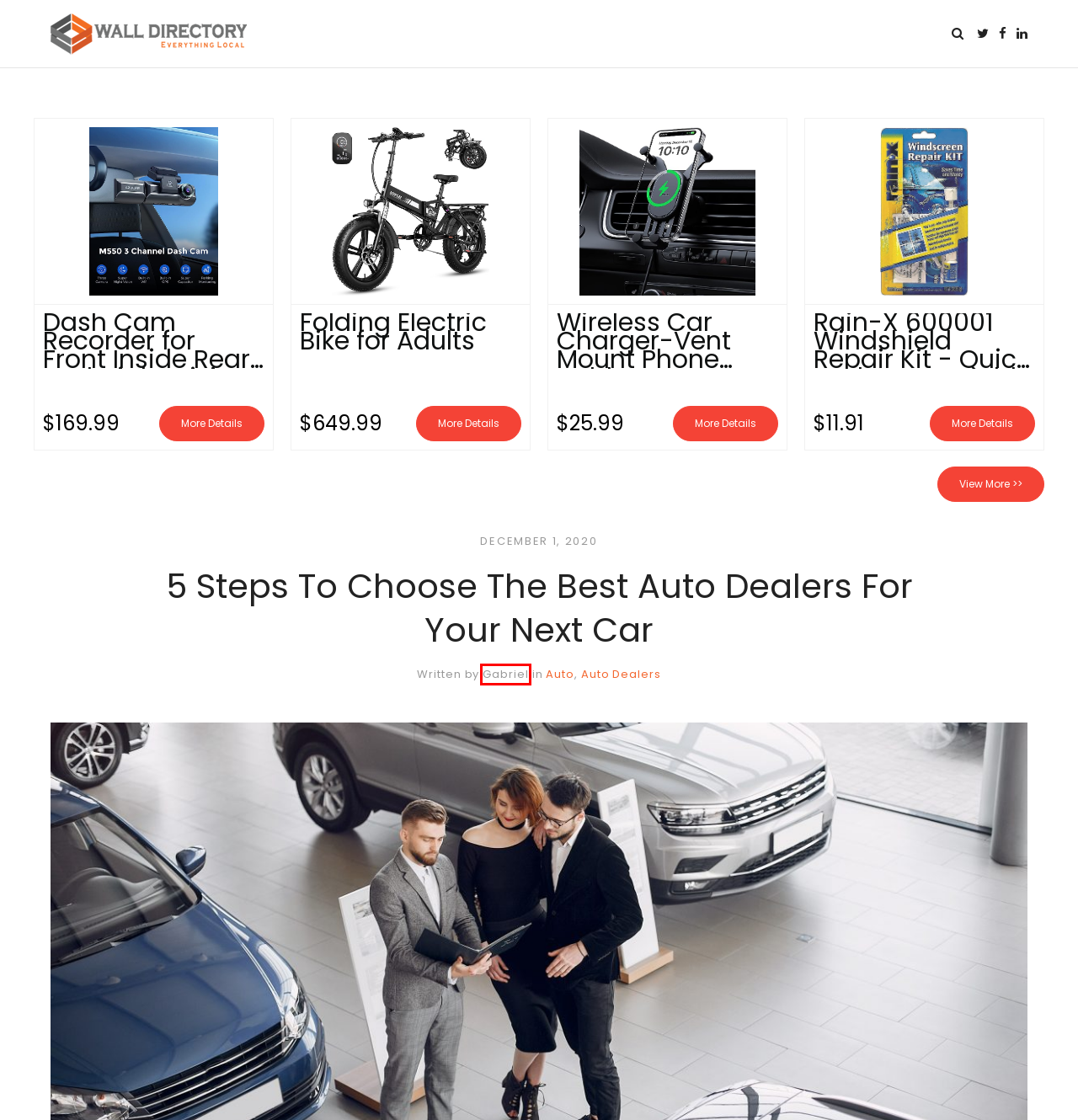You are provided with a screenshot of a webpage where a red rectangle bounding box surrounds an element. Choose the description that best matches the new webpage after clicking the element in the red bounding box. Here are the choices:
A. Dash Cam Recorder Inside Car - Front Inside Rear & Night Vision
B. Electric Bike for Fun and Work - Foldable, Headlight & LCD
C. Wireless Fast Charging Phone Mount for Car Vent
D. Wall Directory - Online Deals by Local Business - Deal Search Store Directory - Wall Directory
E. Auto Archives - Wall Directory
F. Windshield Stone Crack Fixer Best car windshild crack
G. Gabriel, Author at Wall Directory
H. Auto Dealers Archives - Wall Directory

G